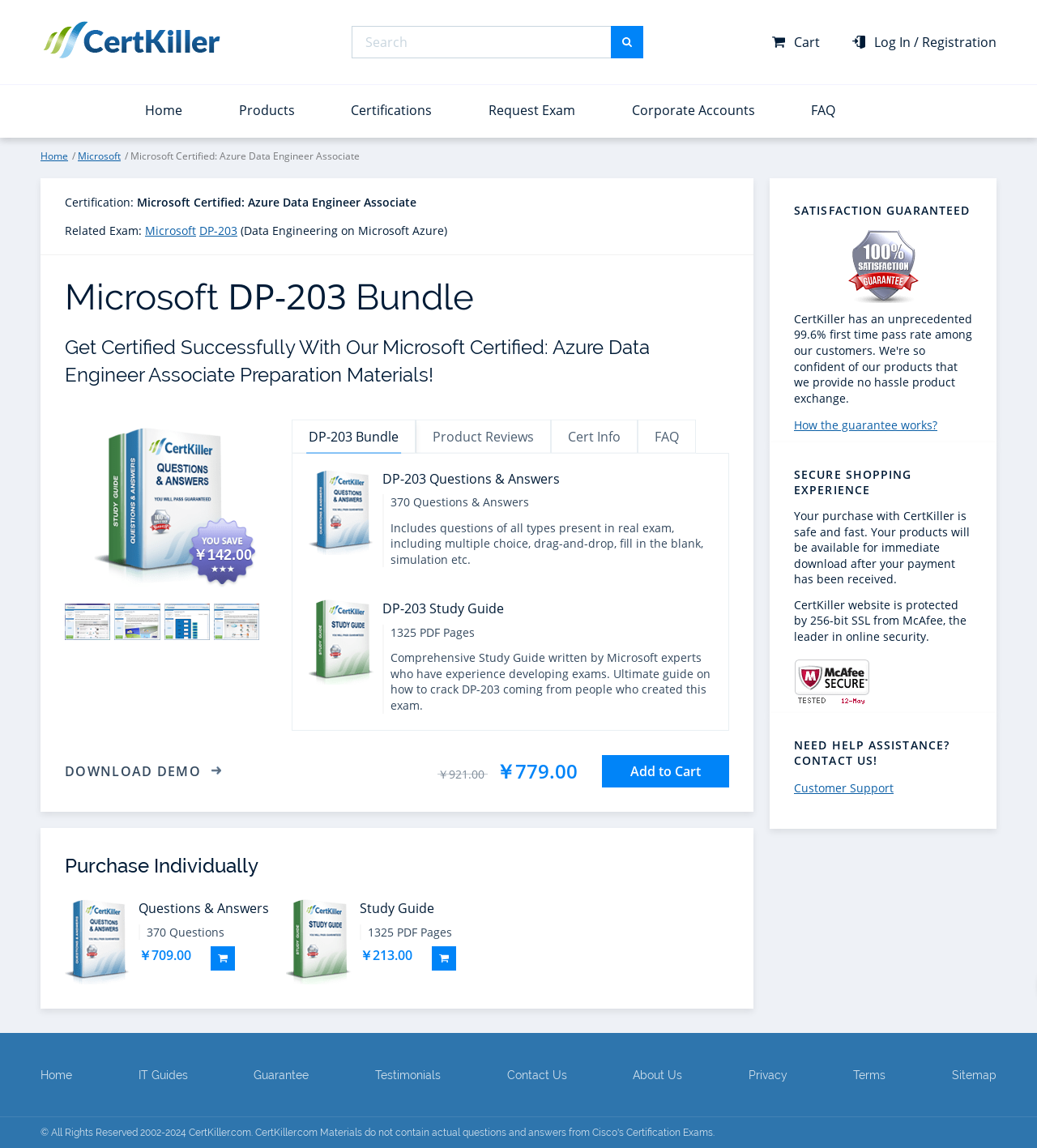How many questions and answers are included in the DP-203 bundle?
Give a detailed and exhaustive answer to the question.

The number of questions and answers is mentioned in the static text element with the description '370 Questions & Answers' located below the DP-203 Questions & Answers heading.